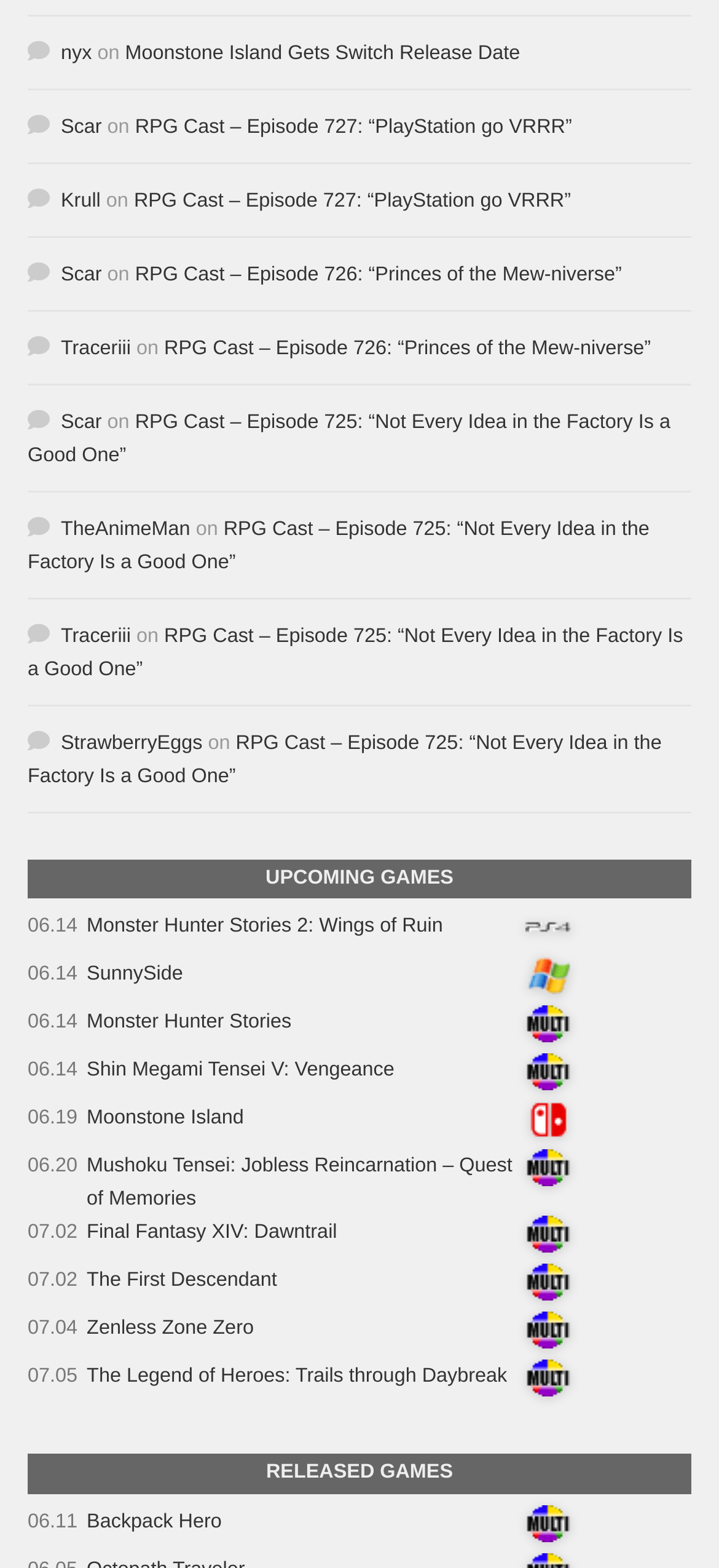Answer the following query concisely with a single word or phrase:
What is the title of the RPG Cast episode mentioned multiple times?

RPG Cast – Episode 725